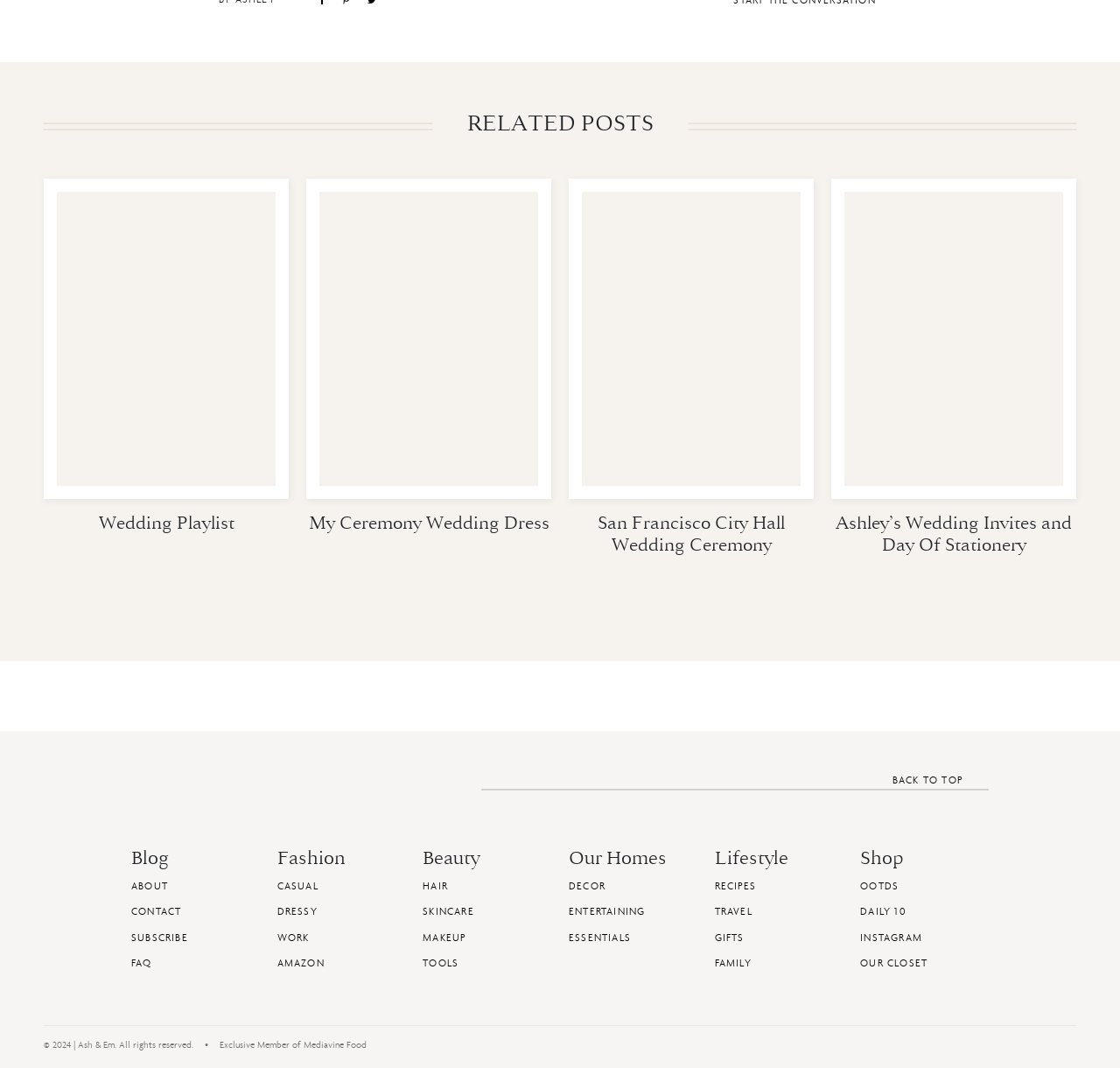Please locate the bounding box coordinates of the element that should be clicked to complete the given instruction: "View the 'Fashion' category".

[0.247, 0.794, 0.362, 0.815]